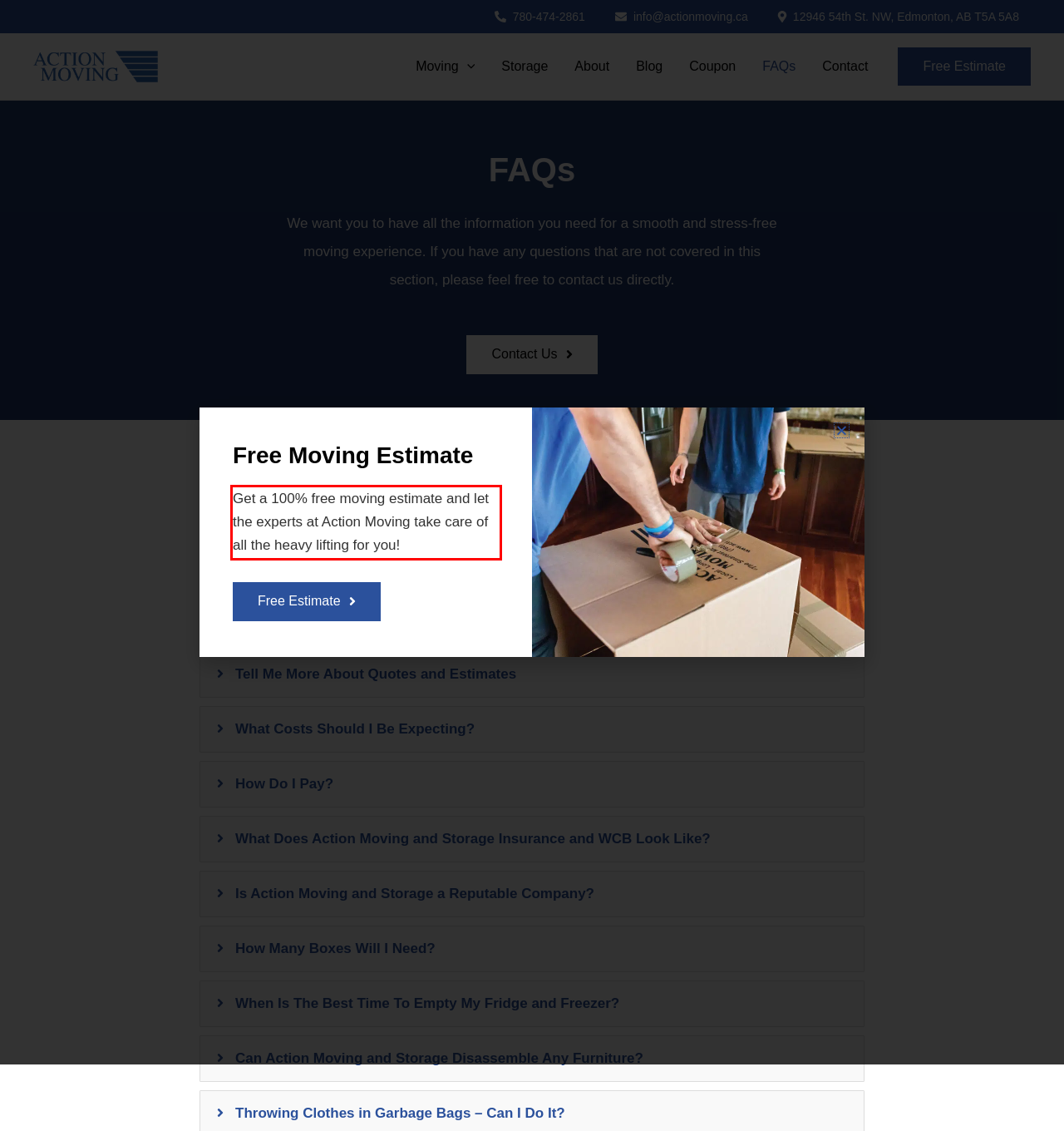Review the screenshot of the webpage and recognize the text inside the red rectangle bounding box. Provide the extracted text content.

Get a 100% free moving estimate and let the experts at Action Moving take care of all the heavy lifting for you!